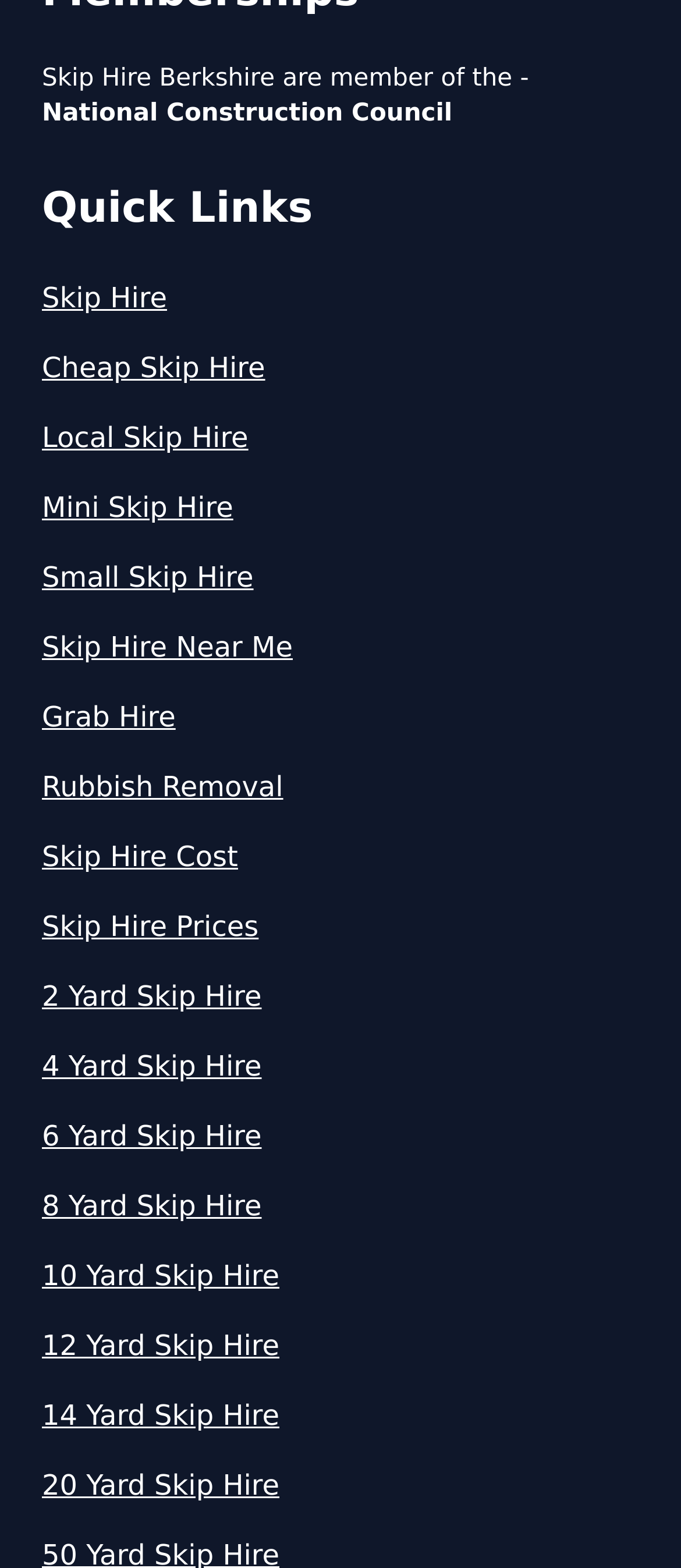Please identify the bounding box coordinates of where to click in order to follow the instruction: "Visit 'National Construction Council'".

[0.062, 0.063, 0.664, 0.081]